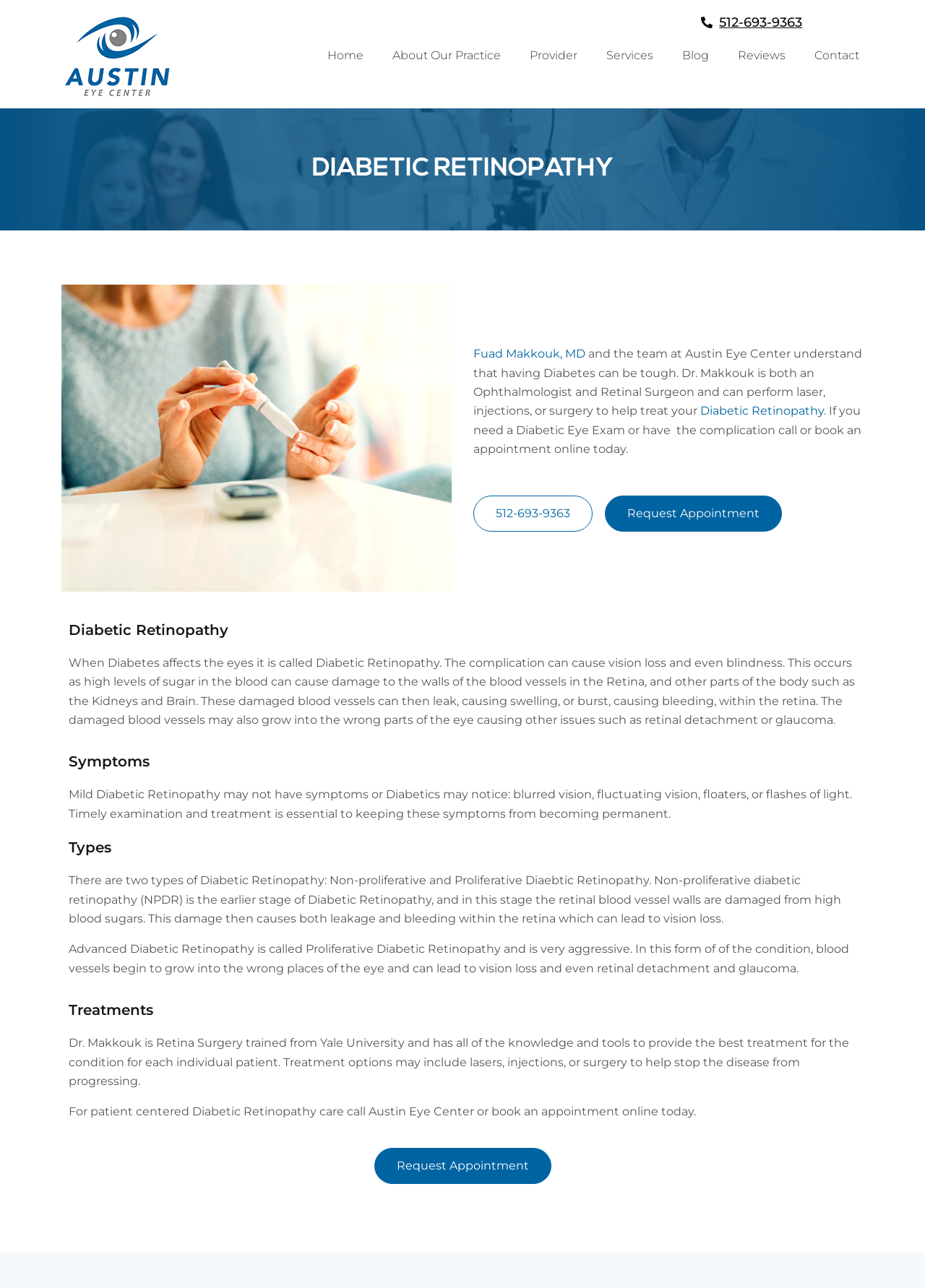Provide a thorough description of the webpage's content and layout.

The webpage is about Dr. Fuad Makkouk, a diabetic eye specialist in Austin, TX. At the top left corner, there is a logo of Austin Eye Center. Below the logo, there is a navigation menu with links to different sections of the website, including Home, About Our Practice, Provider, Services, Blog, Reviews, and Contact.

The main content of the webpage is divided into several sections. The first section has a heading "DIABETIC RETINOPATHY" and features an image of a woman with diabetes checking her blood sugar. Below the image, there is a brief introduction to Dr. Makkouk and his team at Austin Eye Center, explaining that they understand the challenges of living with diabetes and offer treatment options for diabetic retinopathy.

The next section has a heading "Diabetic Retinopathy" and provides detailed information about the condition, including its causes, symptoms, types, and treatments. The text is divided into subheadings, including "Symptoms", "Types", and "Treatments", making it easy to read and understand.

Throughout the section, there are two buttons, one to call the office and another to request an appointment online. There is also a link to "Diabetic Retinopathy" and a mention of Dr. Makkouk's qualifications as a Retina Surgery trained from Yale University.

At the bottom of the page, there is another button to request an appointment online. Overall, the webpage is well-organized and easy to navigate, with clear headings and concise text that provides valuable information about diabetic retinopathy and Dr. Makkouk's services.